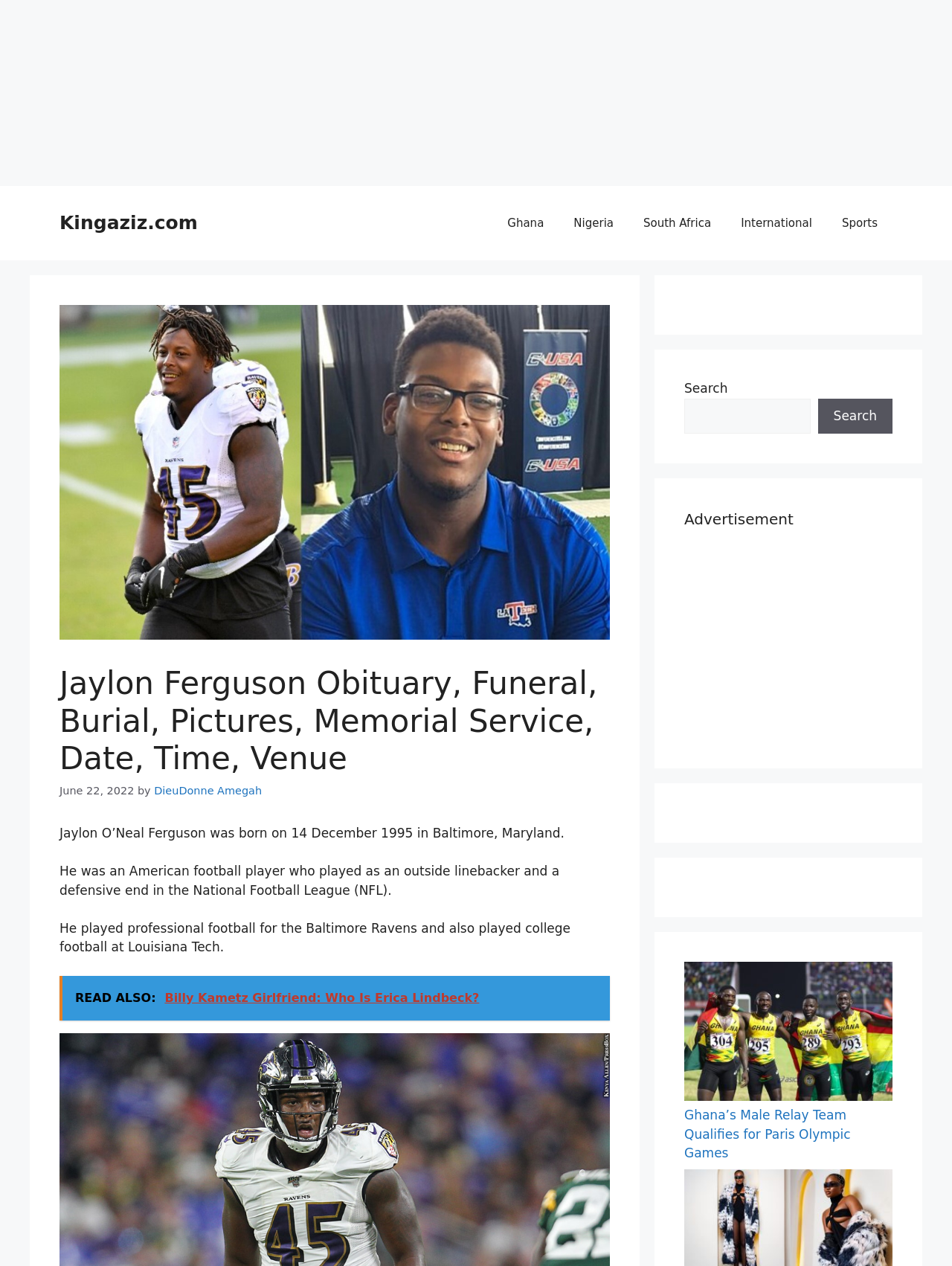Pinpoint the bounding box coordinates of the clickable element to carry out the following instruction: "Click on the Kingaziz.com link."

[0.062, 0.167, 0.208, 0.184]